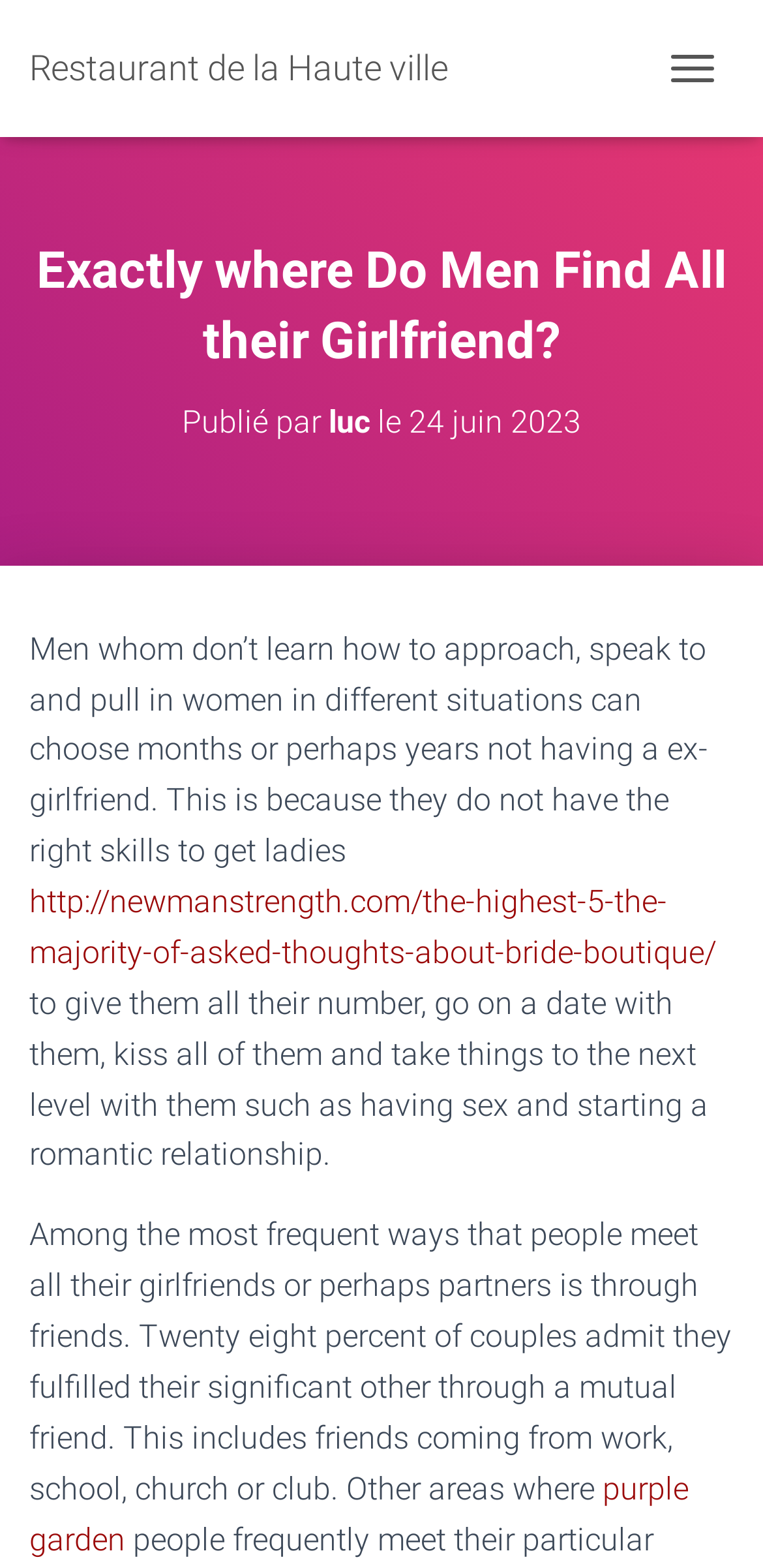What is the topic of this article?
Please answer the question with as much detail and depth as you can.

I inferred the topic by reading the heading 'Exactly where Do Men Find All their Girlfriend?' and the subsequent paragraphs which discuss how men can approach and attract women.